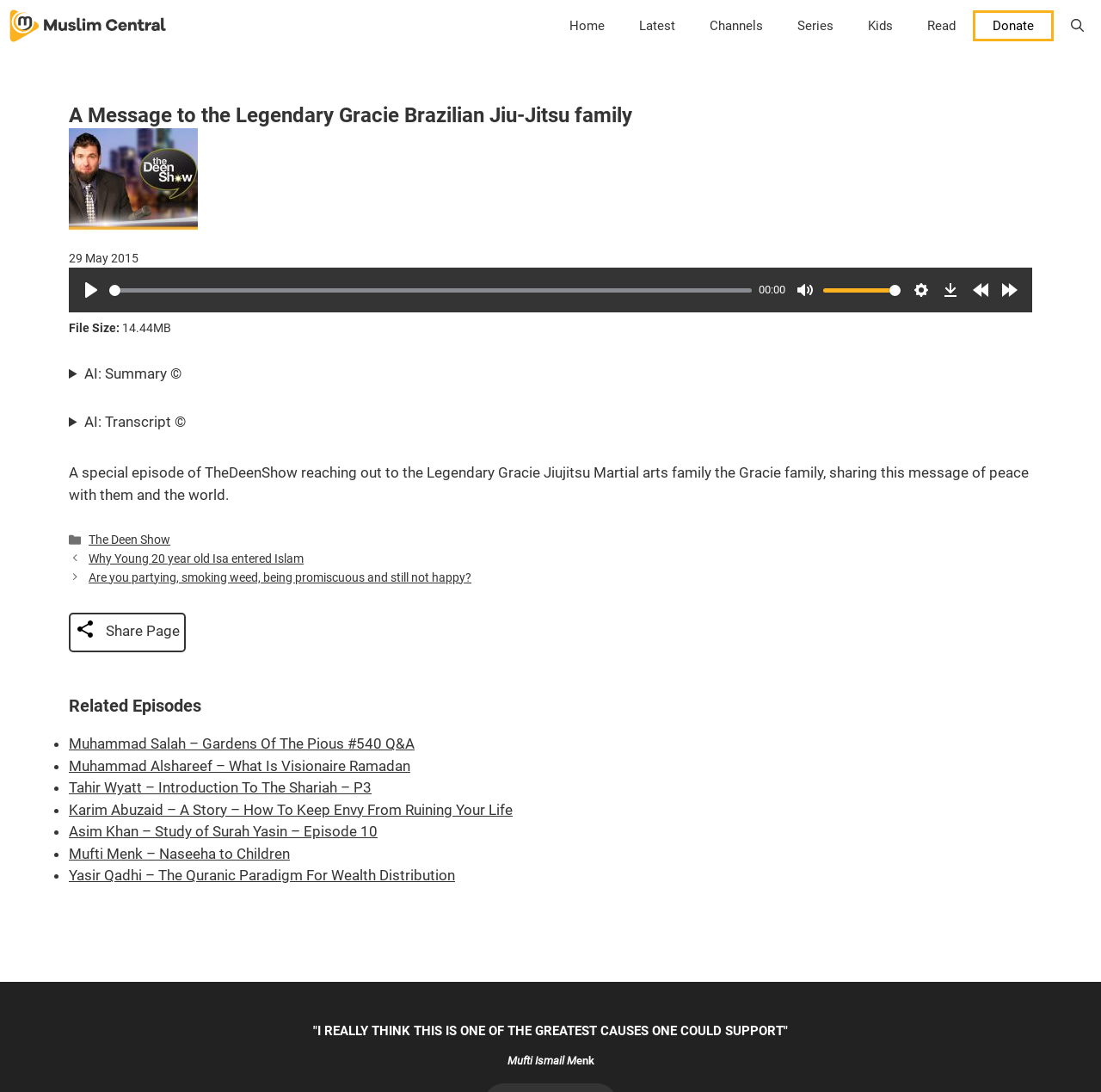Please provide a short answer using a single word or phrase for the question:
How many links are available in the primary navigation?

7